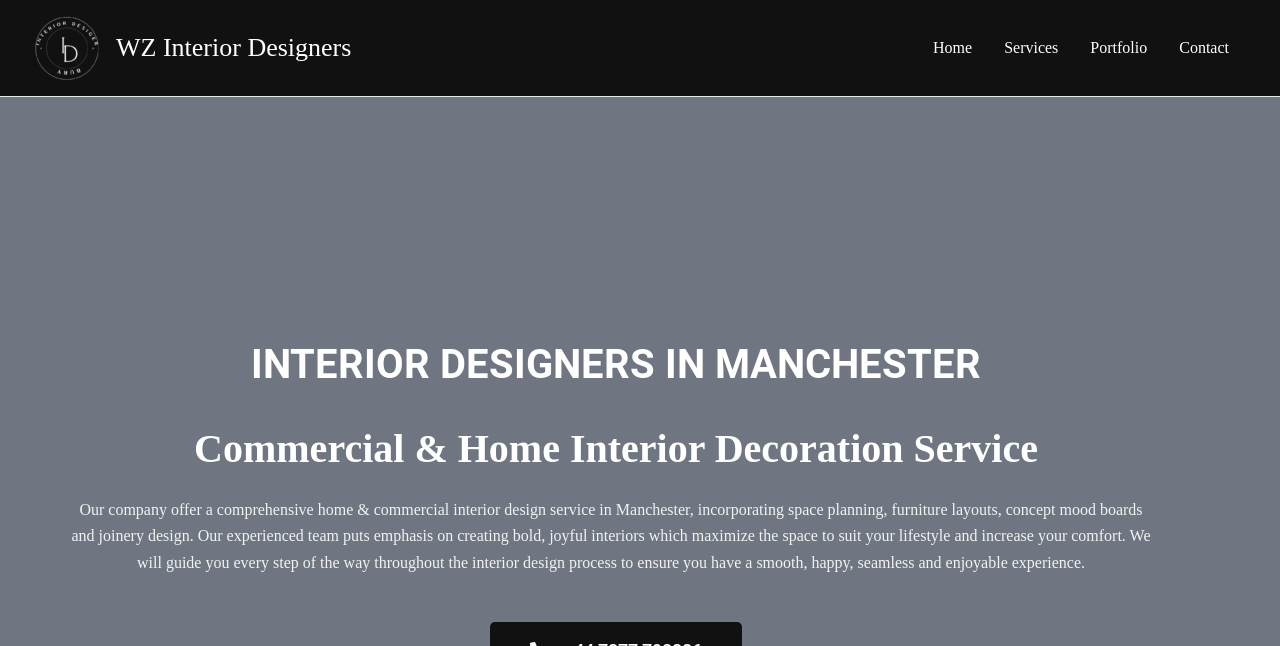Please provide a one-word or phrase answer to the question: 
What type of interior design services are offered?

Home and commercial